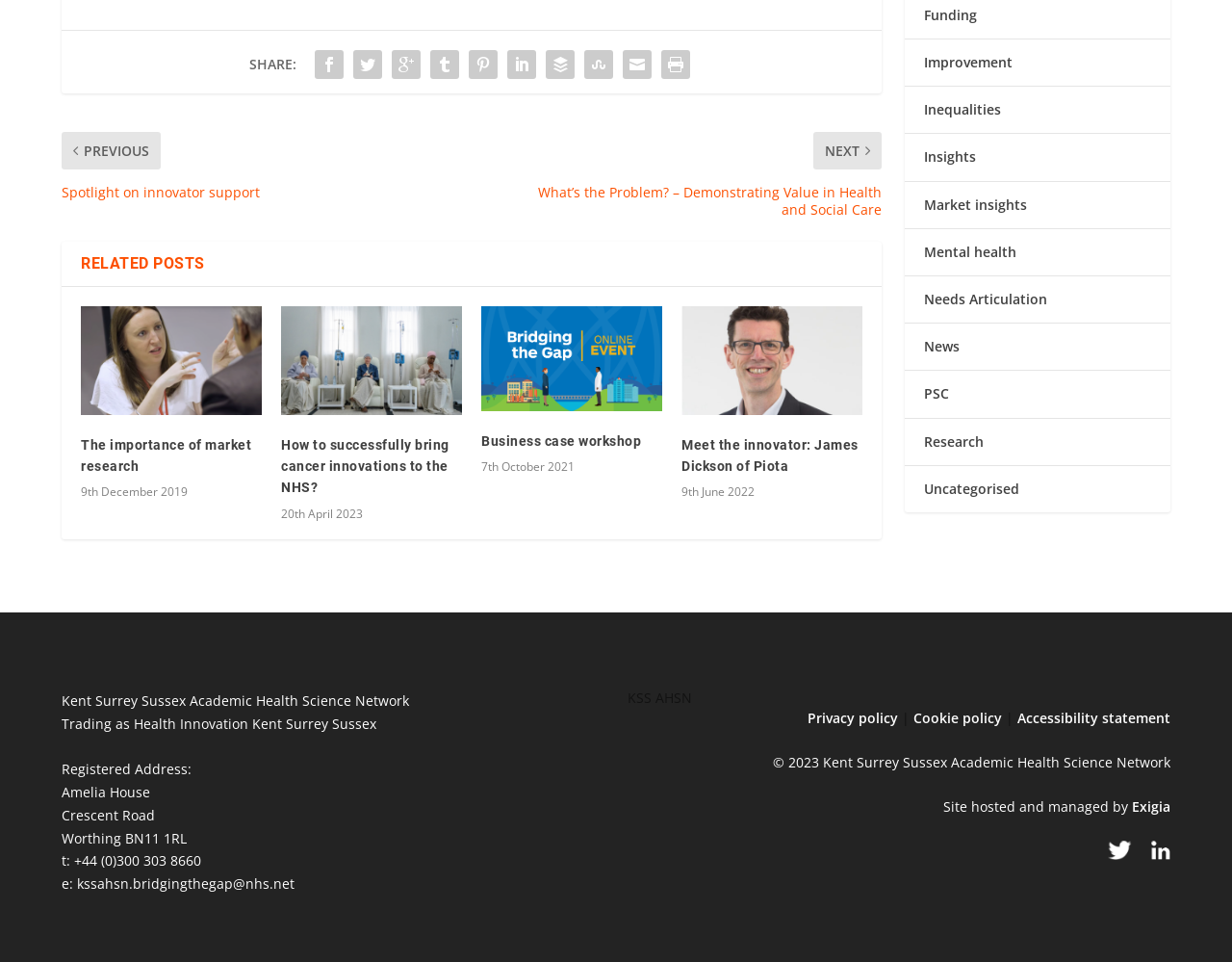Determine the bounding box coordinates for the clickable element to execute this instruction: "Click the SHARE link". Provide the coordinates as four float numbers between 0 and 1, i.e., [left, top, right, bottom].

[0.251, 0.047, 0.282, 0.087]